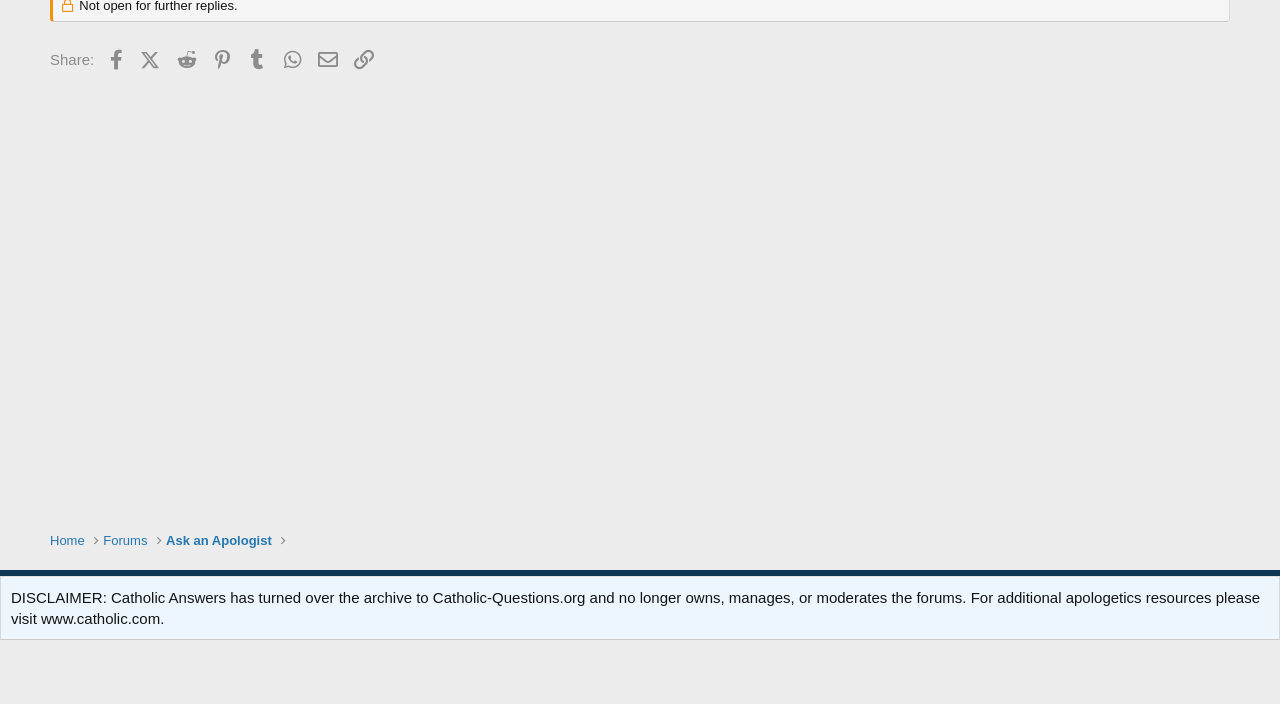Locate the bounding box of the UI element with the following description: "Terms and rules".

[0.715, 0.817, 0.794, 0.844]